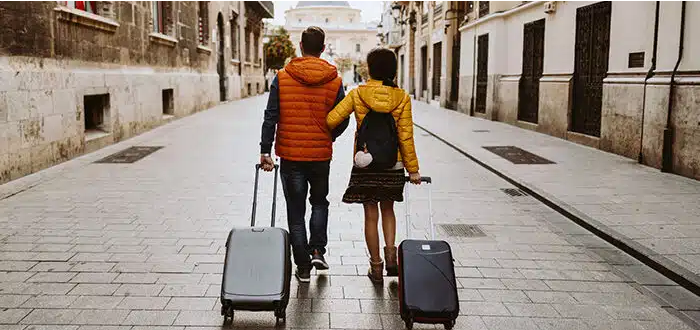Reply to the question with a single word or phrase:
What are they pulling behind them?

Suitcases